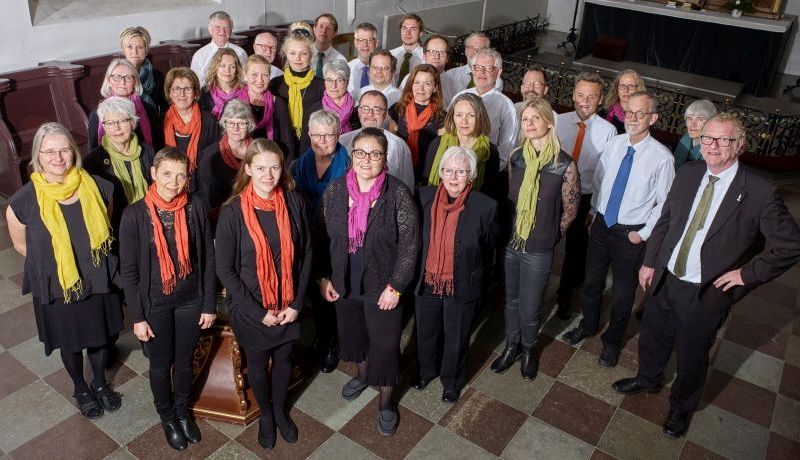Provide a thorough description of the image presented.

The image features the Odense Motetkor, a choir, posed together inside Vor Frue Kirke in Odense. The members are dressed predominantly in black attire, creating a professional and elegant appearance. They add vibrant pops of color to their outfits with scarves in shades of orange, purple, yellow, and green, enhancing the visual appeal and creating a warm, inviting atmosphere. 

The setting showcases the church’s interior, with wooden pews and tiled flooring, providing a historical and cultural backdrop for the choir. The group's arrangement captures a sense of community and harmony, reflecting their shared passion for music. This photo not only documents the choir but also encapsulates a moment of artistic expression within this beautiful ecclesiastical setting. A link is available for those interested in downloading the image in high resolution.